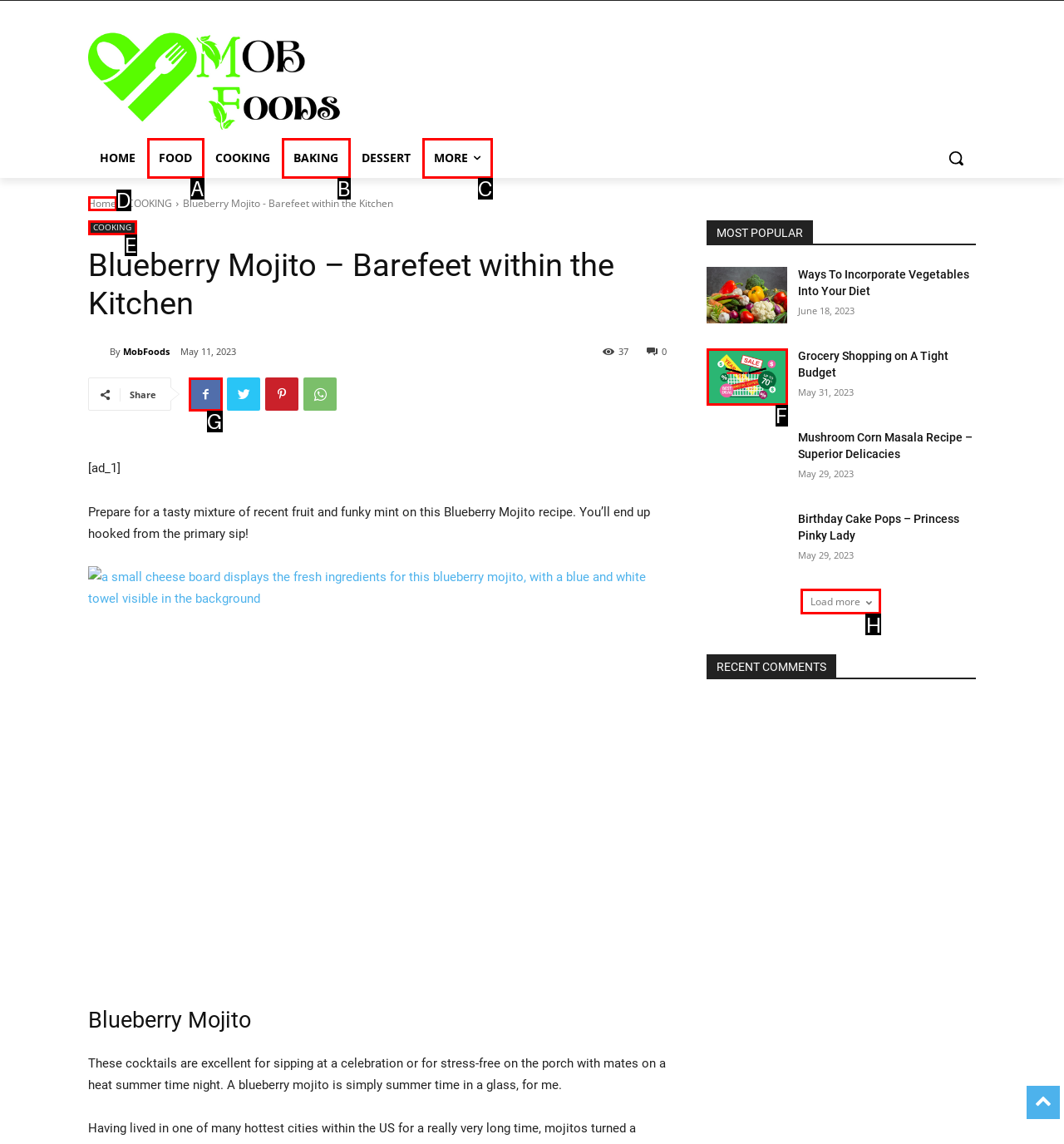Tell me which UI element to click to fulfill the given task: Load more articles. Respond with the letter of the correct option directly.

H